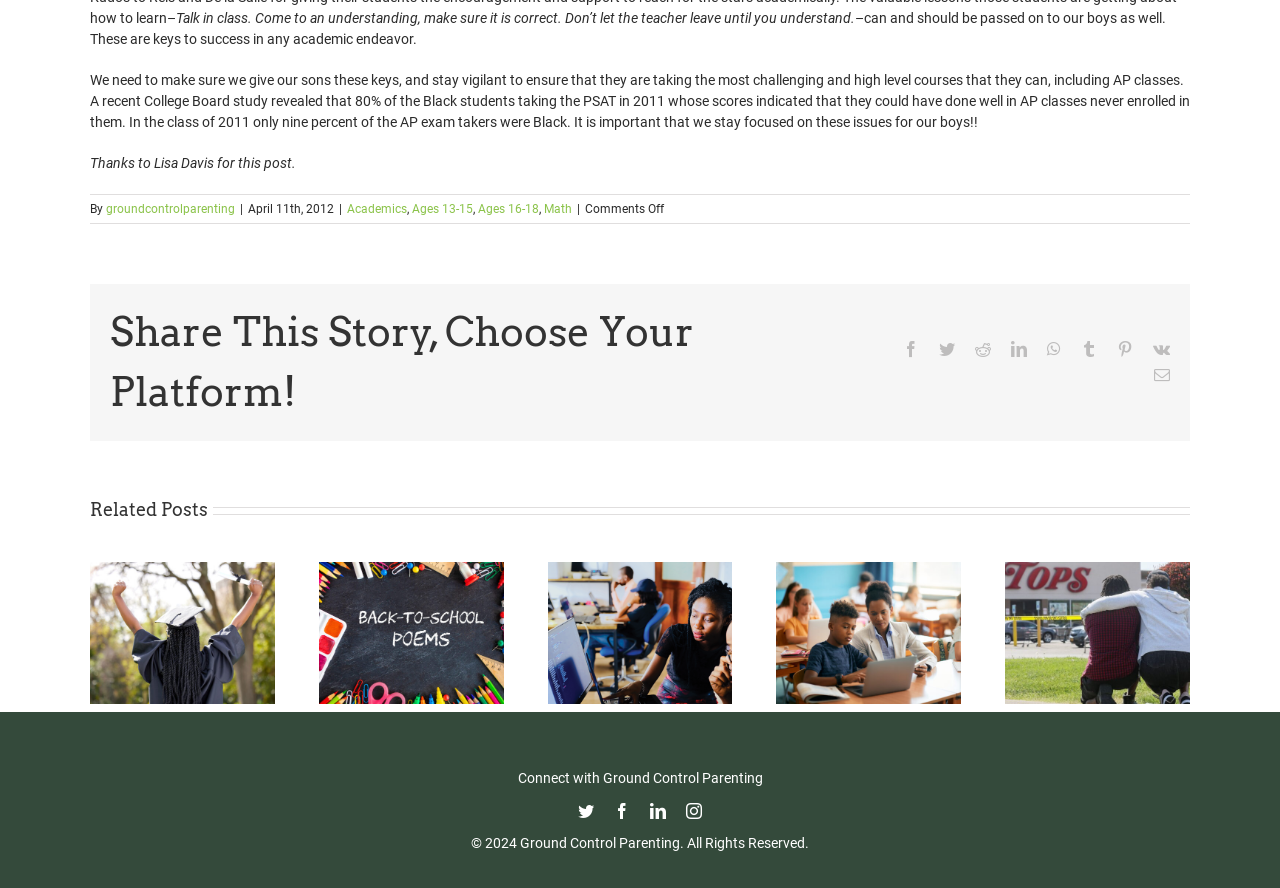Find and provide the bounding box coordinates for the UI element described here: "Ages 16-18". The coordinates should be given as four float numbers between 0 and 1: [left, top, right, bottom].

[0.373, 0.227, 0.421, 0.243]